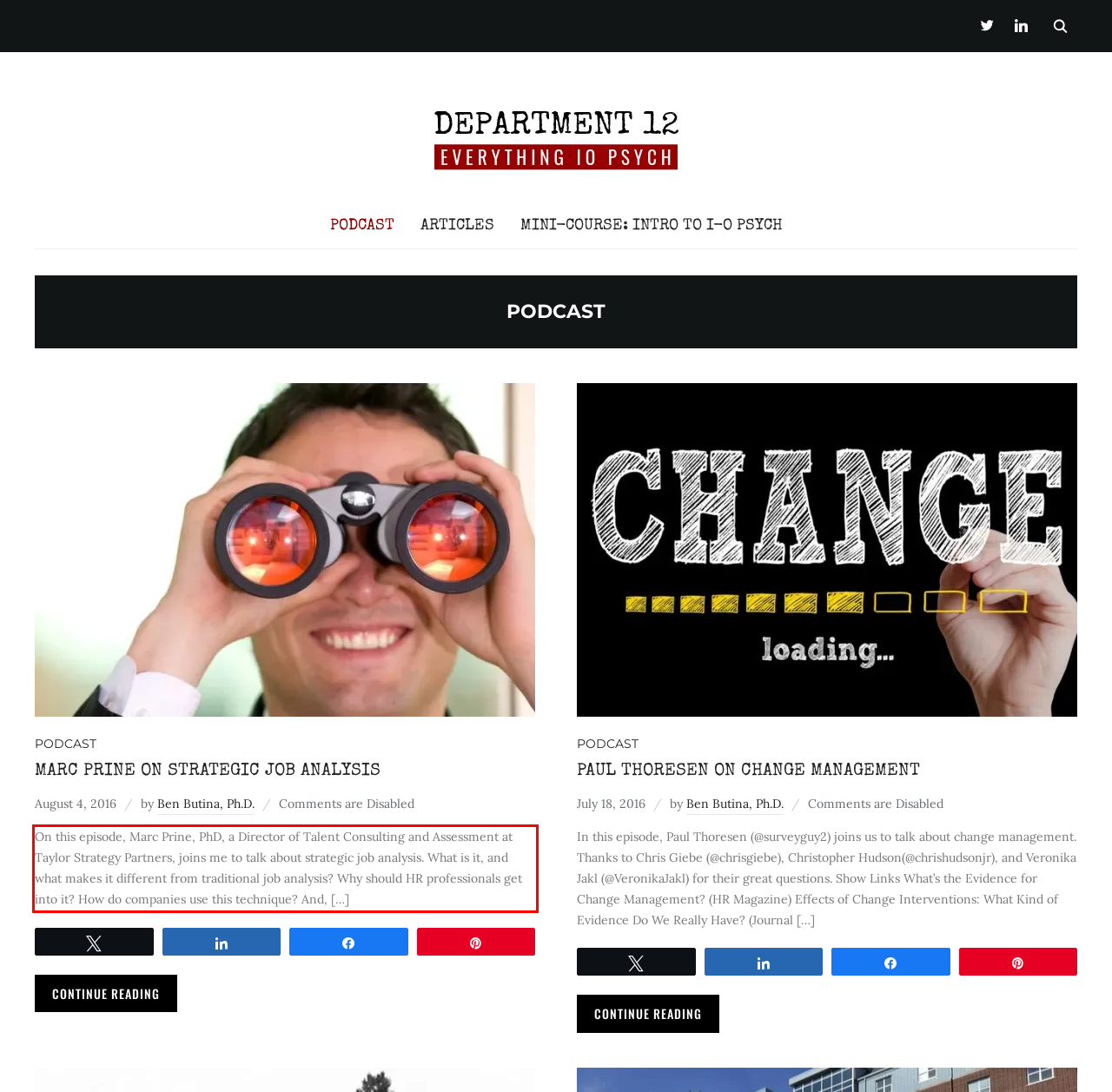By examining the provided screenshot of a webpage, recognize the text within the red bounding box and generate its text content.

On this episode, Marc Prine, PhD, a Director of Talent Consulting and Assessment at Taylor Strategy Partners, joins me to talk about strategic job analysis. What is it, and what makes it different from traditional job analysis? Why should HR professionals get into it? How do companies use this technique? And, […]